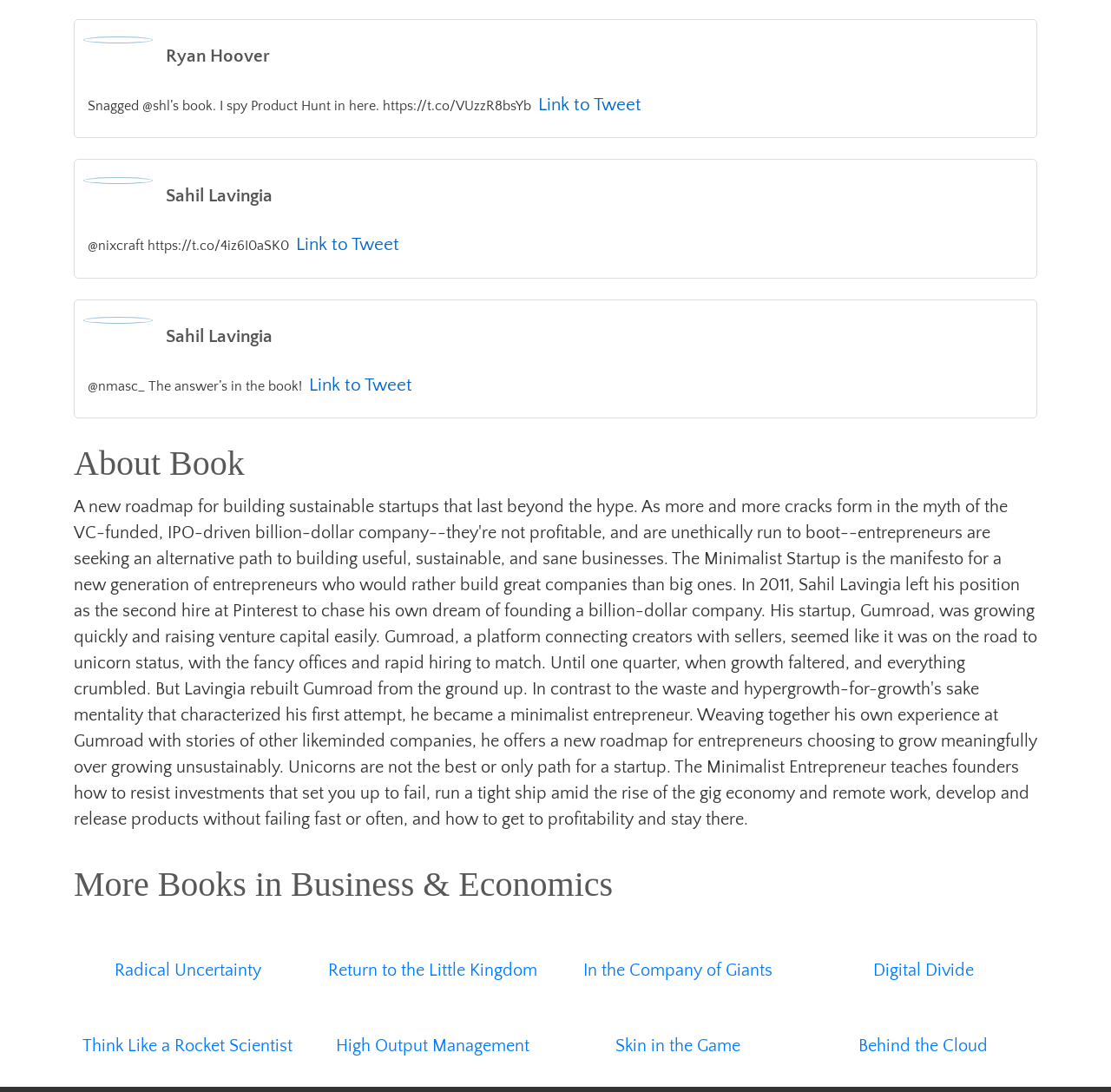Provide the bounding box coordinates for the UI element described in this sentence: "Behind the Cloud". The coordinates should be four float values between 0 and 1, i.e., [left, top, right, bottom].

[0.729, 0.946, 0.934, 0.97]